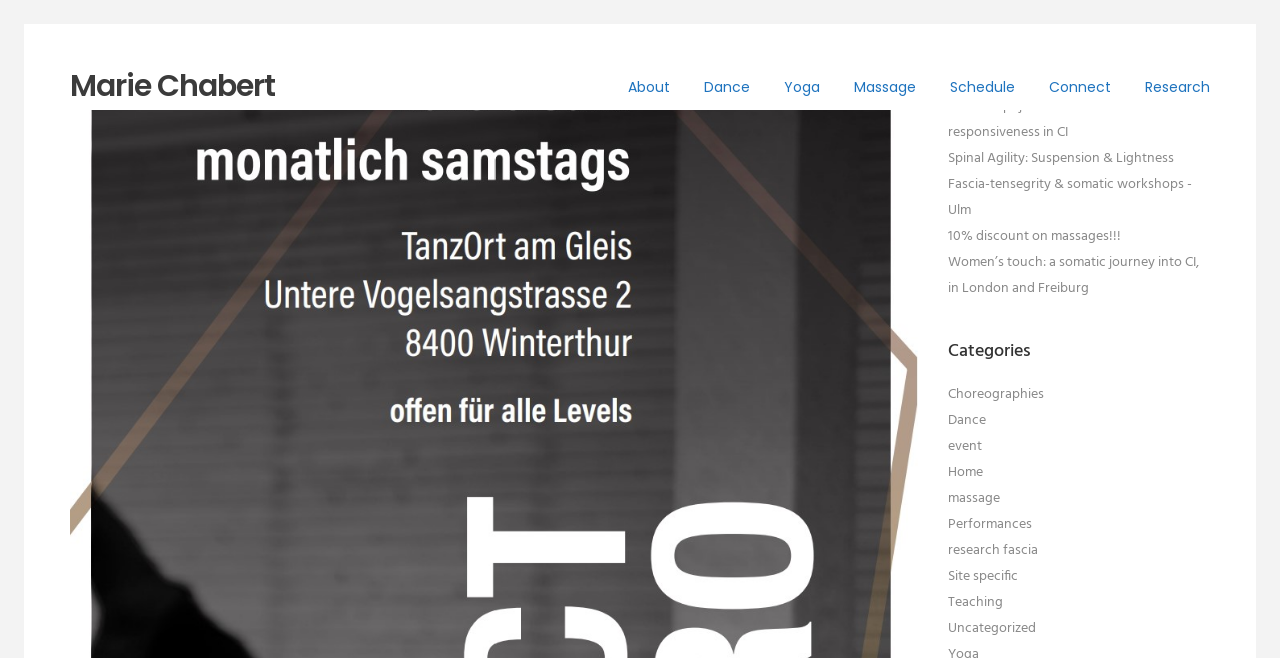Provide a one-word or short-phrase response to the question:
How many links are in the top navigation menu?

8